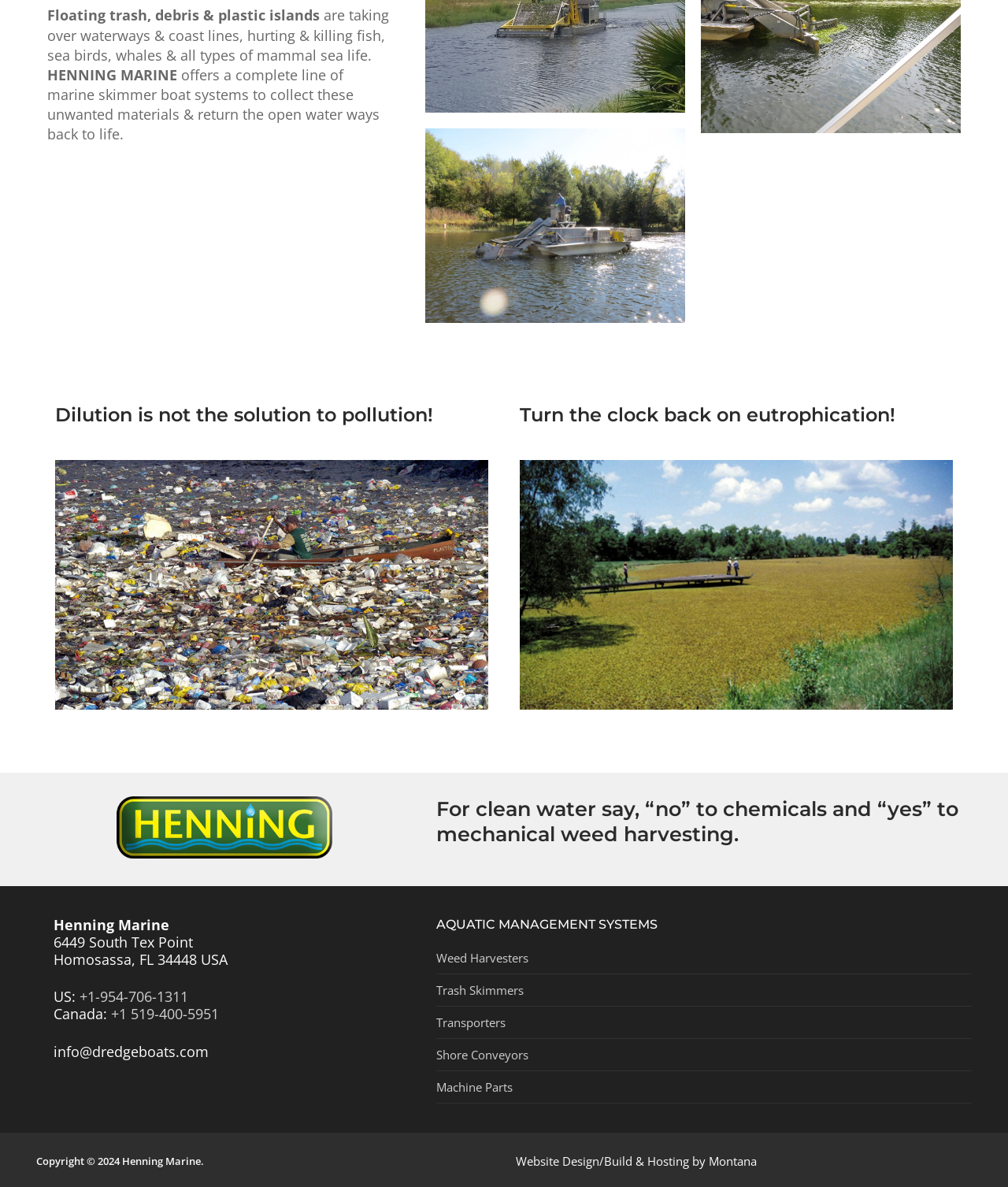Identify the bounding box coordinates for the element you need to click to achieve the following task: "Check the website's copyright information". Provide the bounding box coordinates as four float numbers between 0 and 1, in the form [left, top, right, bottom].

[0.036, 0.972, 0.202, 0.984]